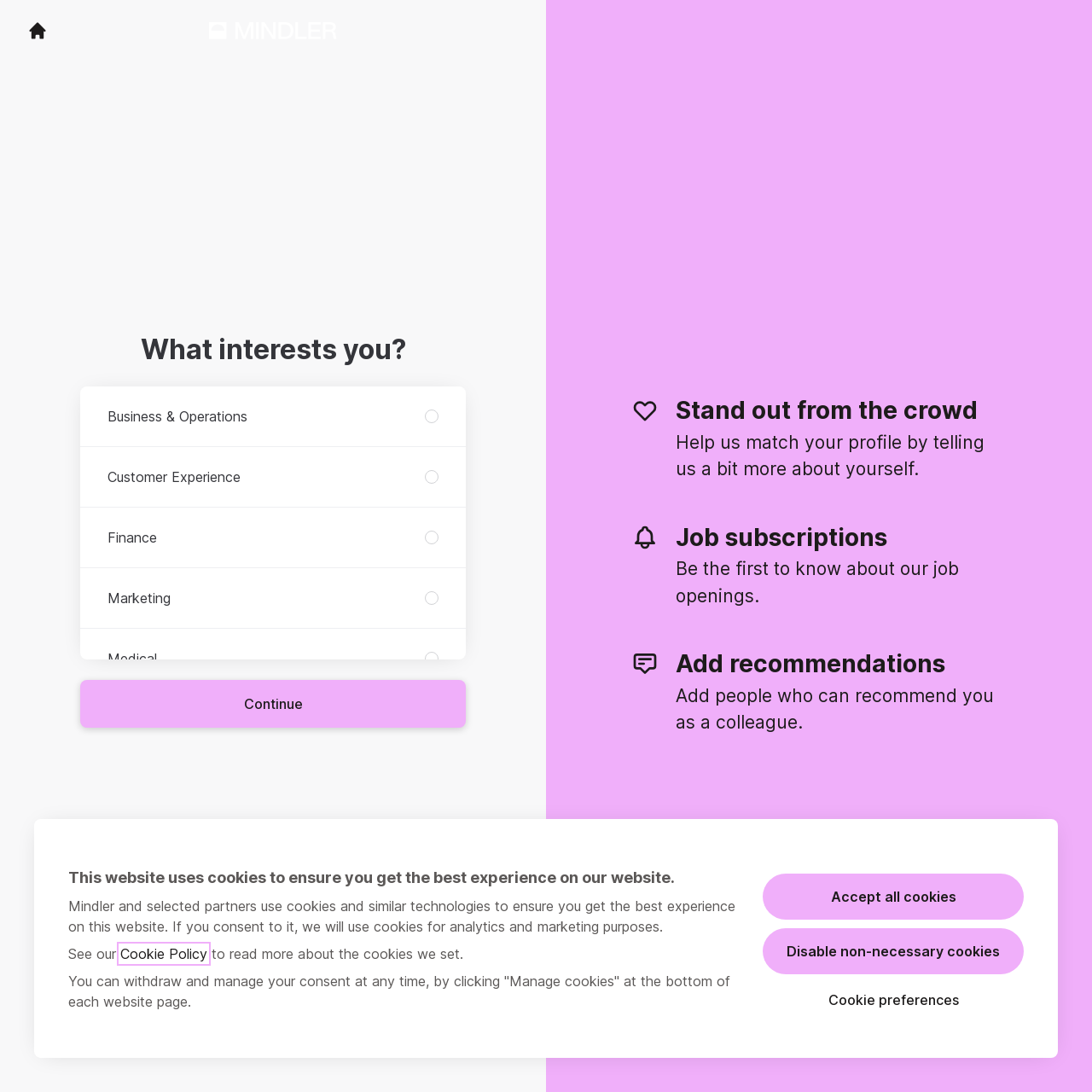What is the purpose of the 'Accept all cookies' button?
Answer the question in a detailed and comprehensive manner.

The 'Accept all cookies' button is located in the cookie consent dialog, which is a modal window that appears when the user first visits the website. The button is one of the options to manage cookie consent, and clicking it will accept all cookies used by the website.